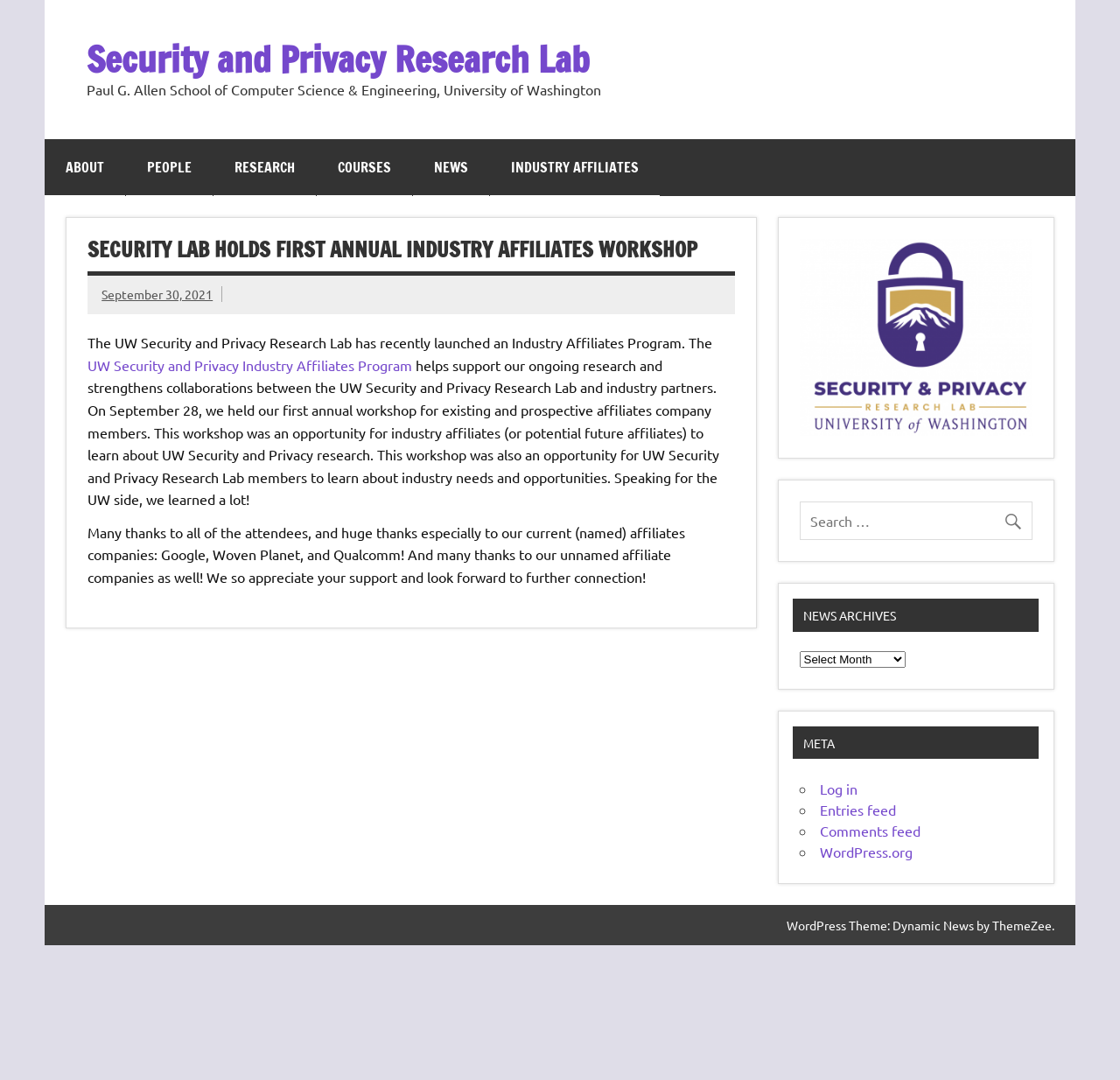Using the provided description Industry Affiliates, find the bounding box coordinates for the UI element. Provide the coordinates in (top-left x, top-left y, bottom-right x, bottom-right y) format, ensuring all values are between 0 and 1.

[0.438, 0.129, 0.589, 0.182]